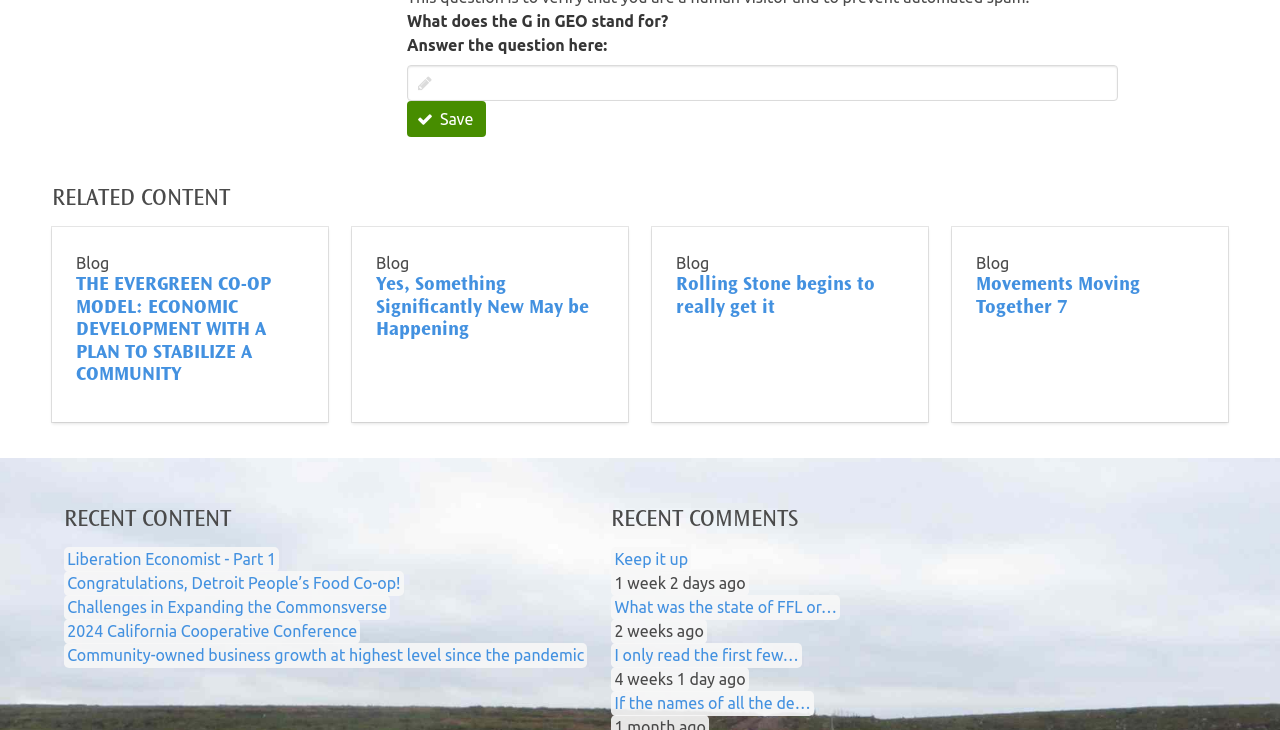Using the given element description, provide the bounding box coordinates (top-left x, top-left y, bottom-right x, bottom-right y) for the corresponding UI element in the screenshot: Save

[0.318, 0.139, 0.38, 0.188]